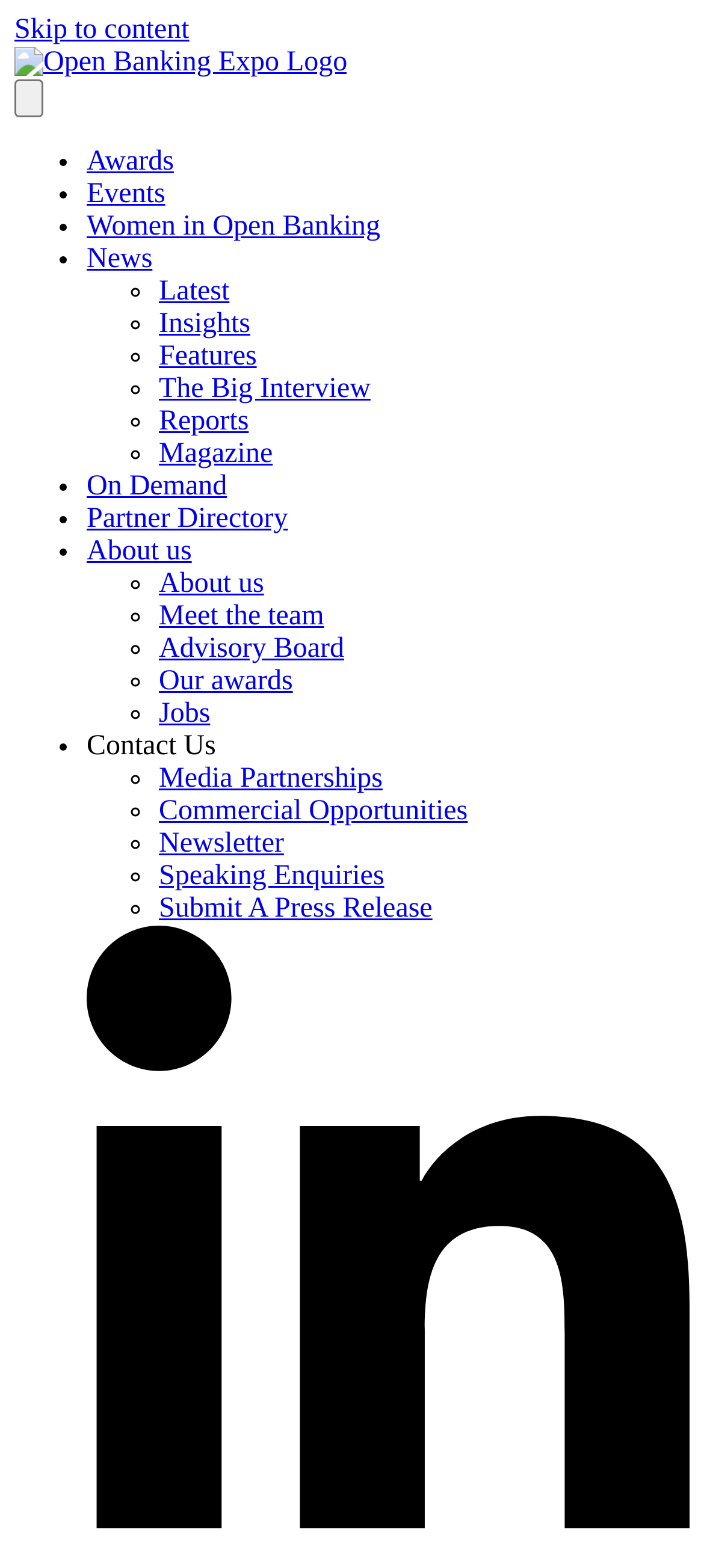Answer succinctly with a single word or phrase:
What is the first menu item?

Awards